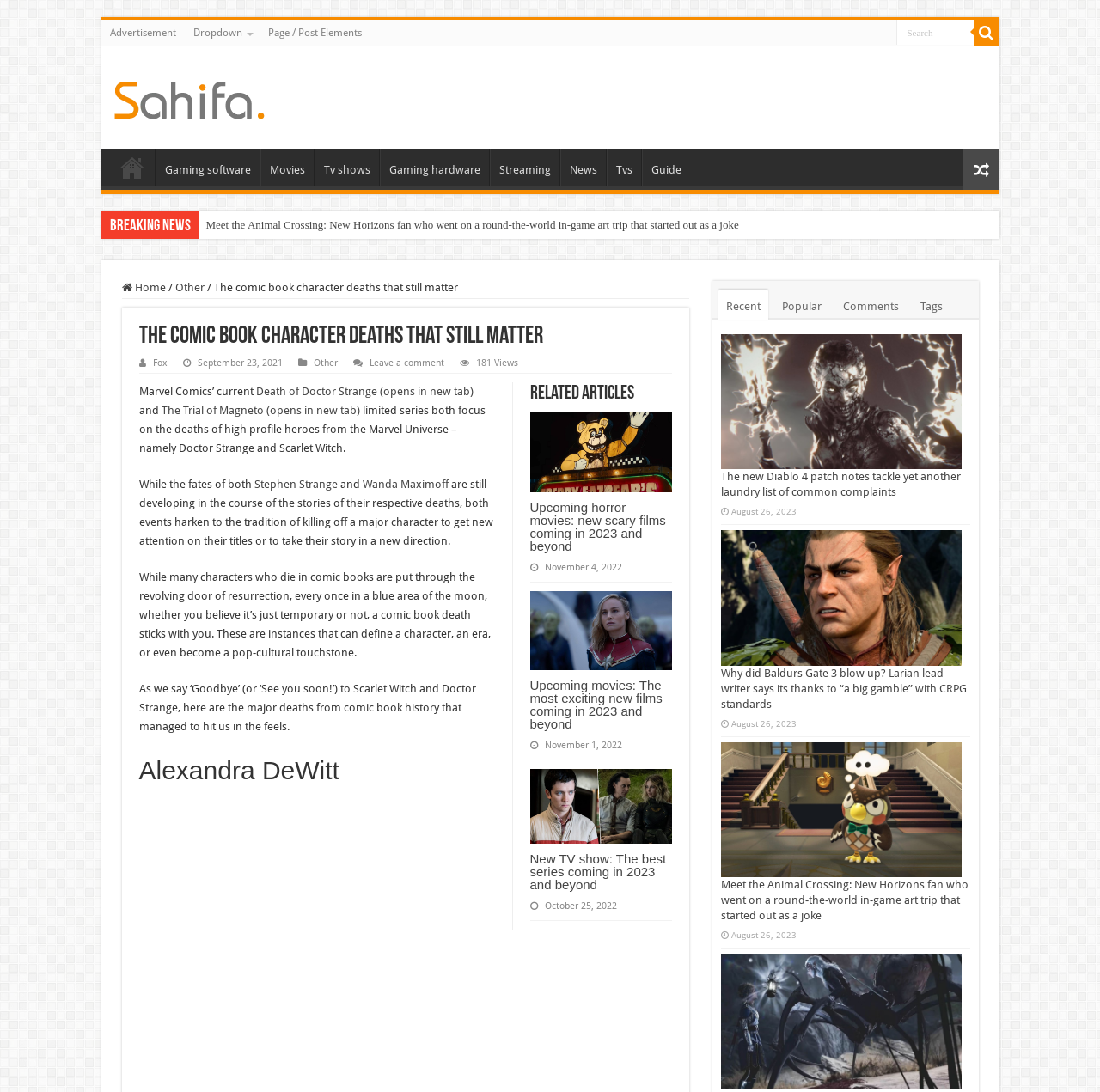Find the bounding box coordinates of the clickable element required to execute the following instruction: "View related articles". Provide the coordinates as four float numbers between 0 and 1, i.e., [left, top, right, bottom].

[0.482, 0.352, 0.576, 0.37]